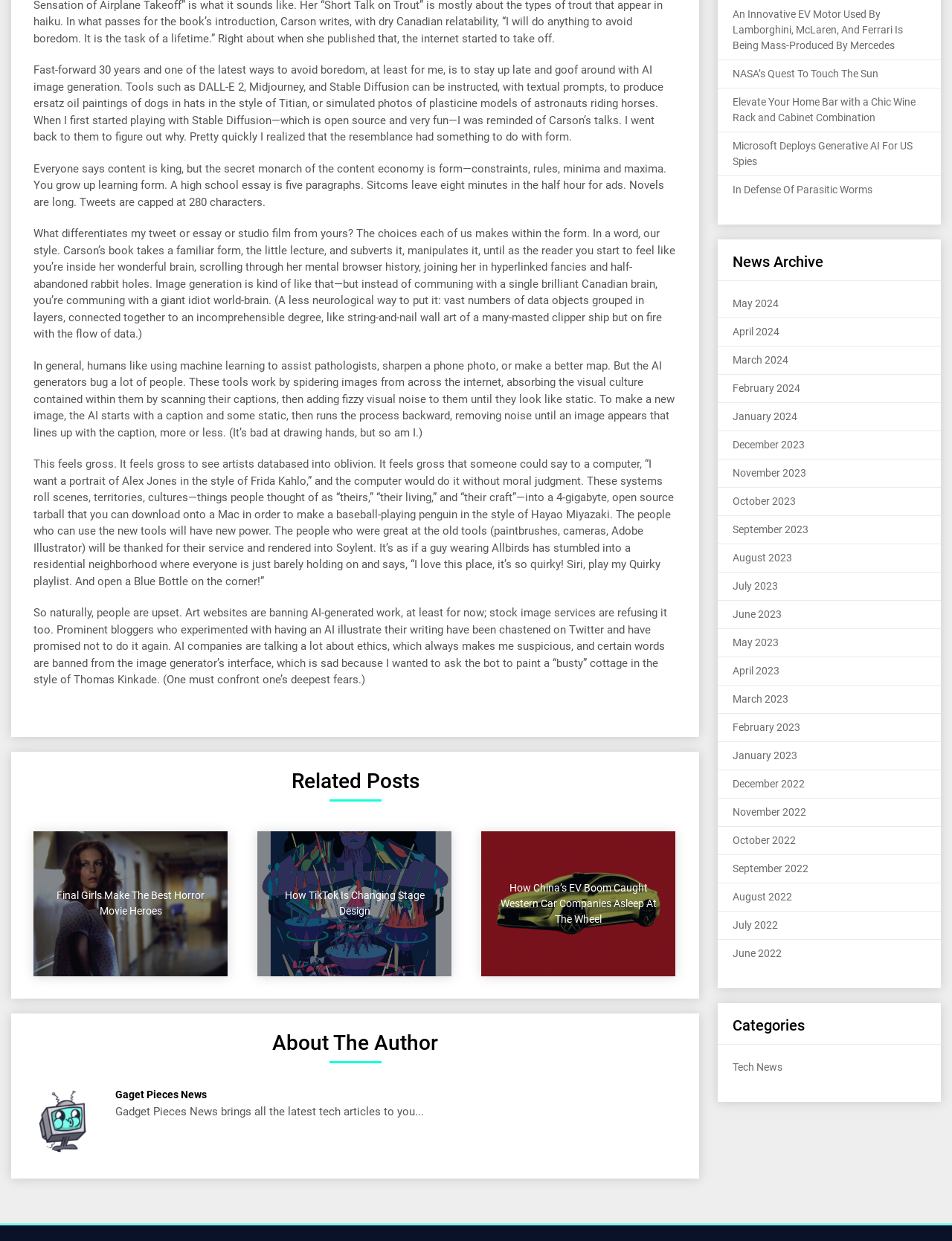Identify the bounding box coordinates for the UI element described as: "November 2022". The coordinates should be provided as four floats between 0 and 1: [left, top, right, bottom].

[0.77, 0.649, 0.847, 0.659]